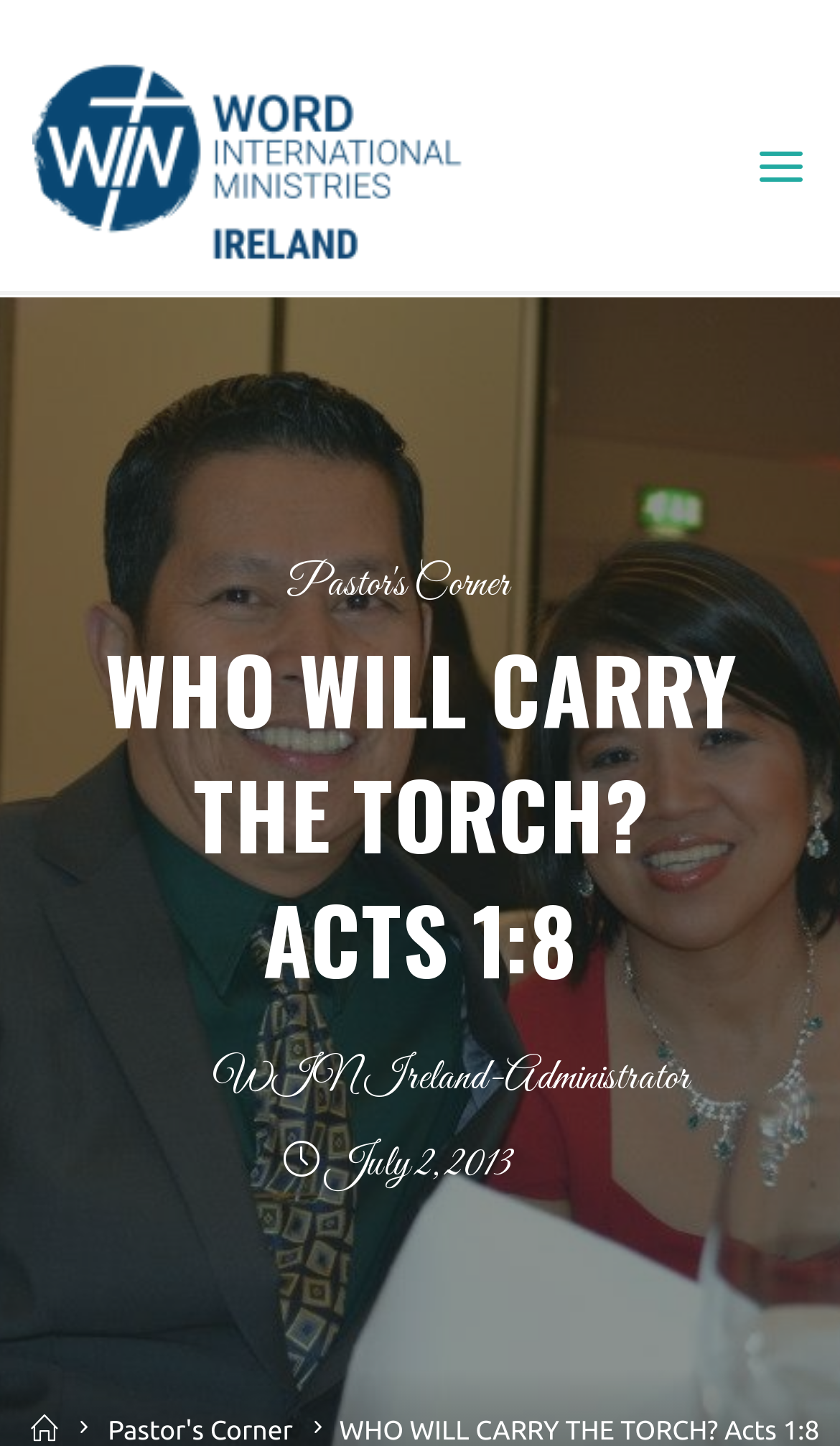Using the provided element description: "title="Word International Ministries Ireland"", identify the bounding box coordinates. The coordinates should be four floats between 0 and 1 in the order [left, top, right, bottom].

[0.039, 0.101, 0.552, 0.126]